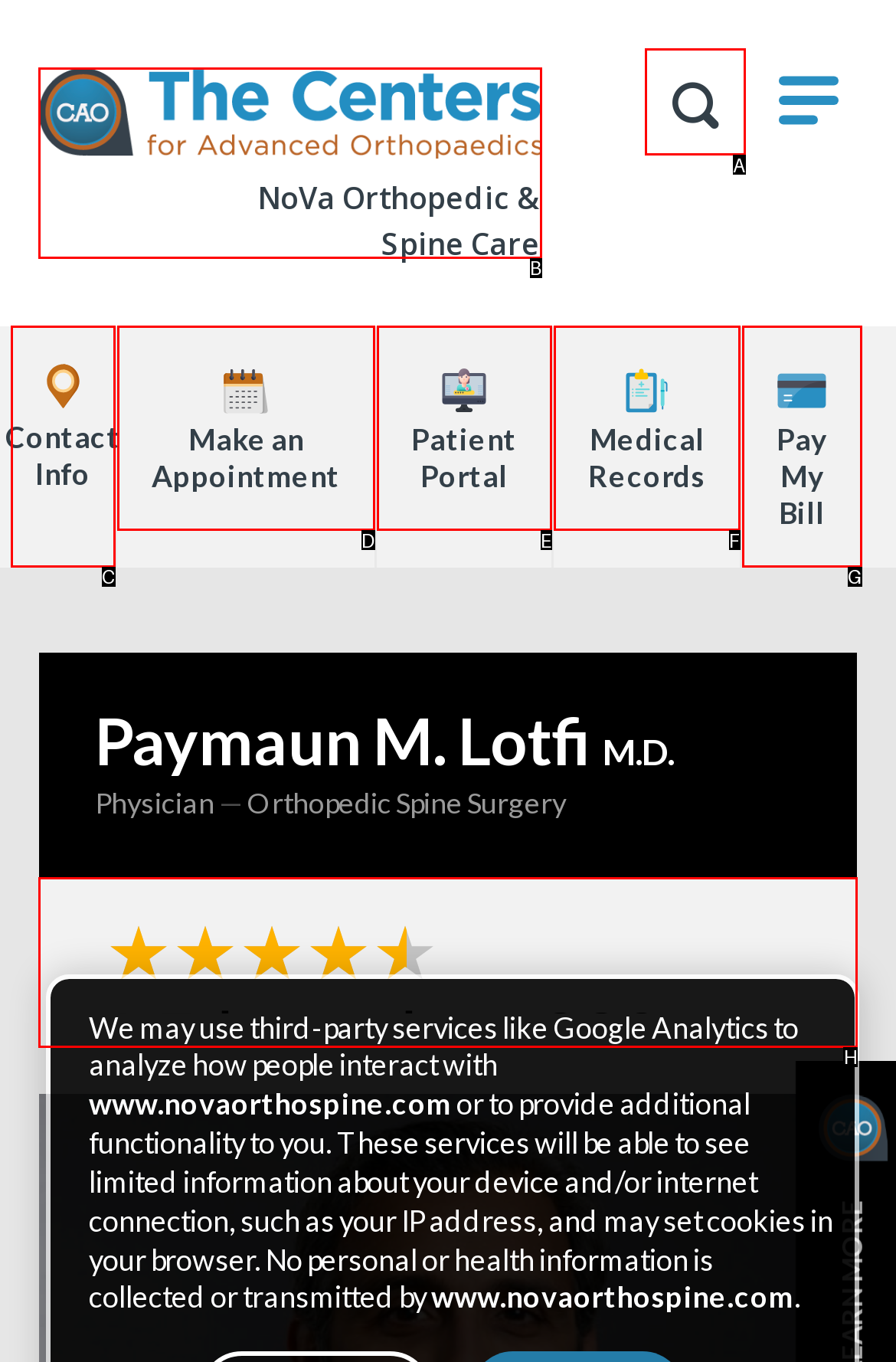Identify the HTML element that corresponds to the following description: Show Search Form Provide the letter of the best matching option.

A